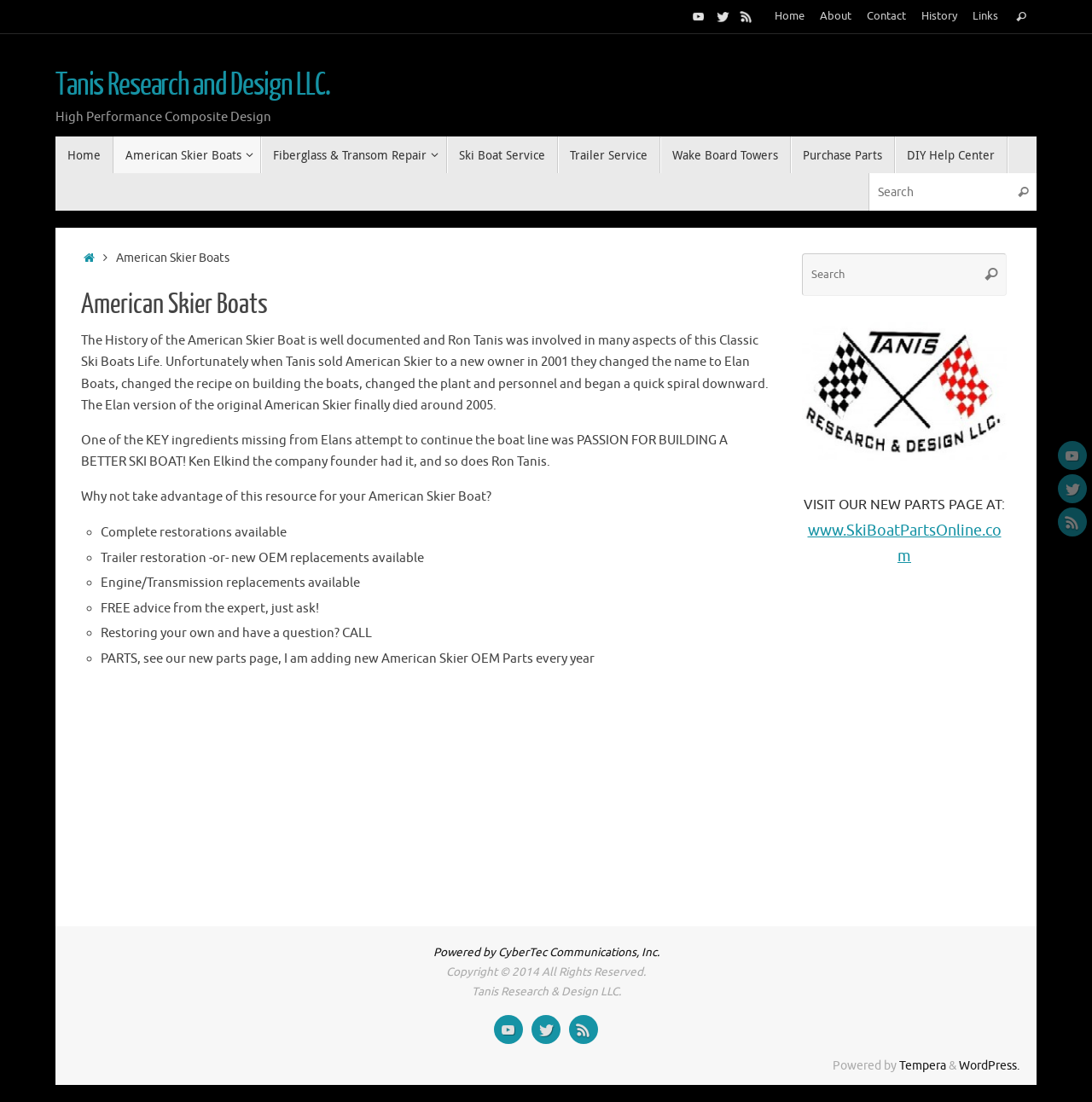Write a detailed summary of the webpage.

The webpage is about American Skier Boats and Tanis Research and Design LLC. At the top, there is a navigation menu with links to "Home", "About", "Contact", "History", and "Links". Next to the navigation menu, there is a search bar with a button labeled "Search". Below the search bar, there are three social media links with images: YouTube, Twitter, and RSS.

On the left side of the page, there is a section with a heading "American Skier Boats" and a brief description of the company's history. Below the heading, there are three paragraphs of text describing the history of American Skier Boats and the importance of passion in building a better ski boat.

To the right of the text, there is a list of services offered, including complete restorations, trailer restoration, engine/transmission replacements, and free advice from an expert. Each service is marked with a bullet point.

Further down the page, there is another search bar with a button labeled "Search". Below the search bar, there is an image with a caption "TRD_SIDEBAR_250X171". Next to the image, there is a link to a new parts page at www.SkiBoatPartsOnline.com.

At the bottom of the page, there is a footer section with copyright information, a link to the website's terms and conditions, and a statement indicating that the website is powered by CyberTec Communications, Inc. and Tempera & WordPress. There are also three social media links with images: YouTube, Twitter, and RSS.